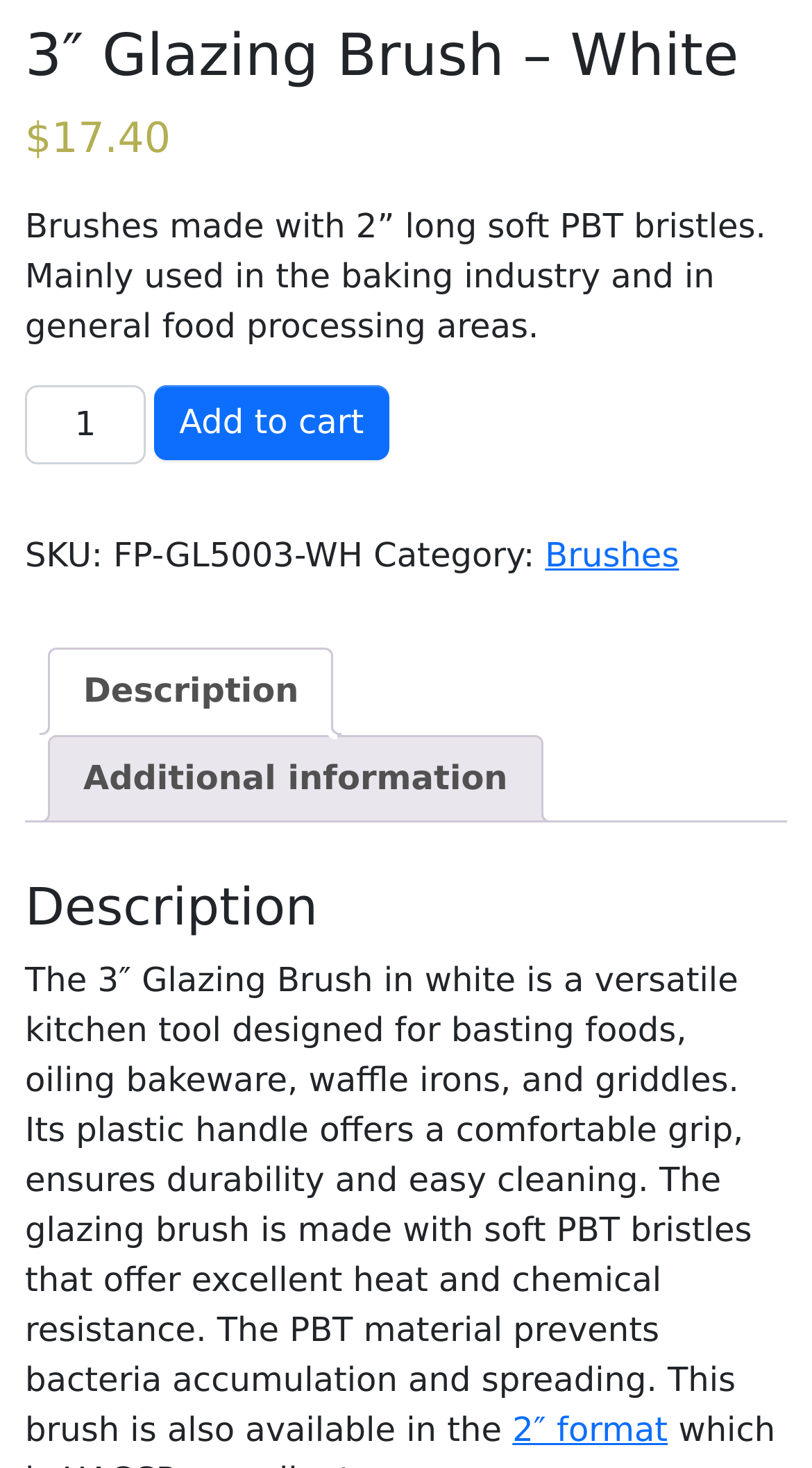Answer the question below using just one word or a short phrase: 
What is the price of the 3″ Glazing Brush?

$17.40